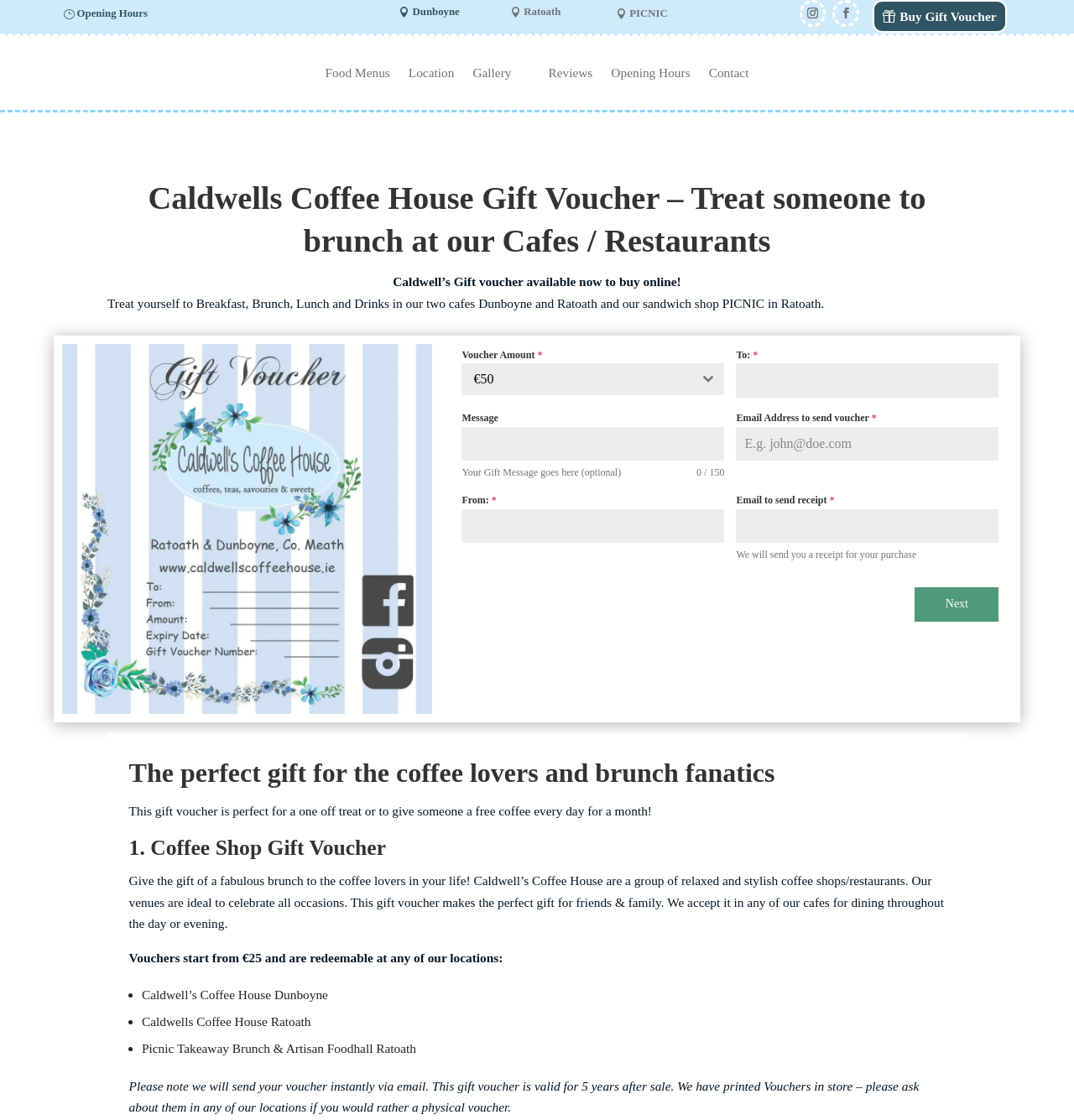Point out the bounding box coordinates of the section to click in order to follow this instruction: "View the 'Opening Hours'".

[0.05, 0.0, 0.146, 0.025]